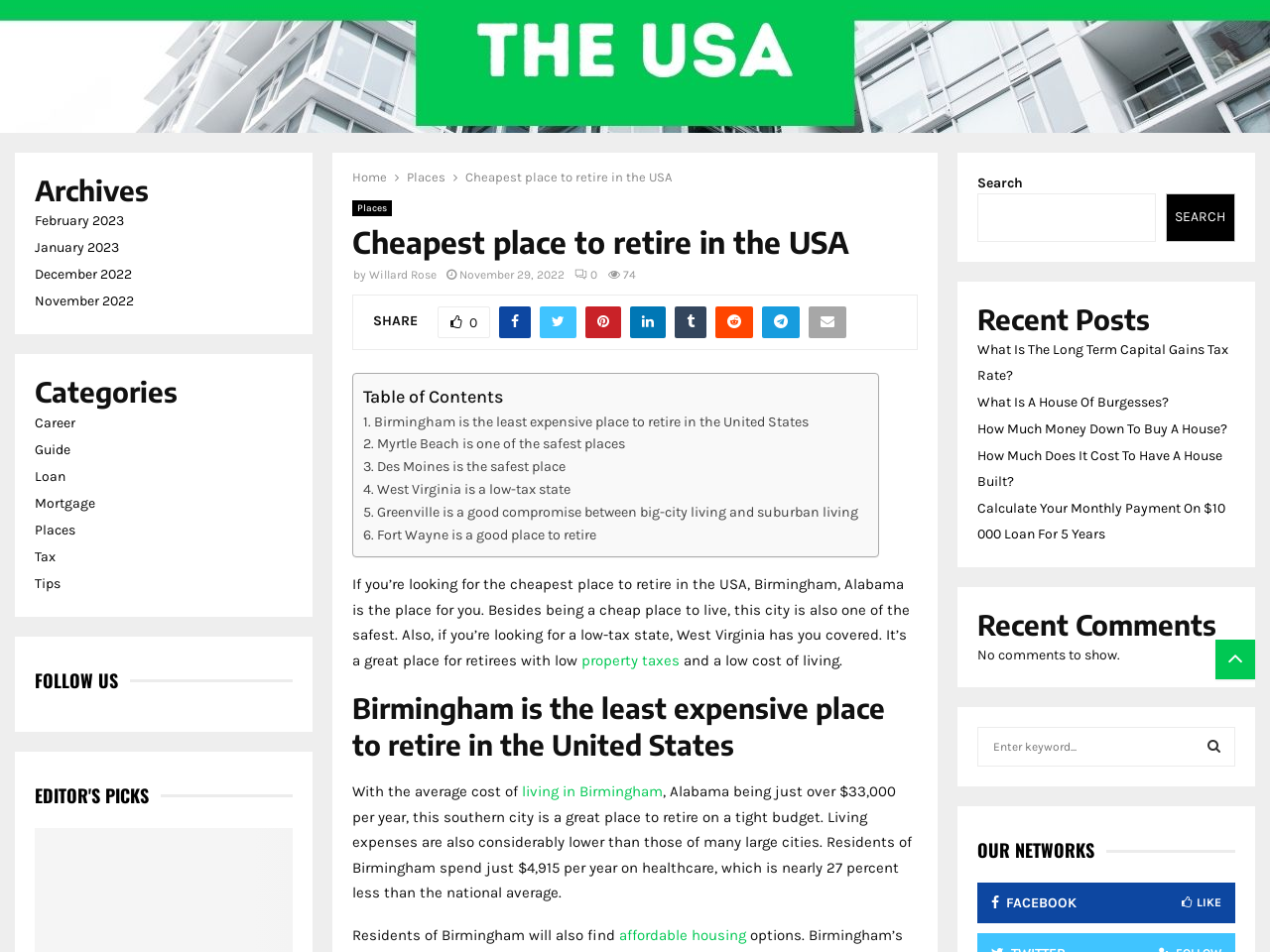Locate the bounding box coordinates of the UI element described by: "Search". The bounding box coordinates should consist of four float numbers between 0 and 1, i.e., [left, top, right, bottom].

[0.939, 0.764, 0.973, 0.806]